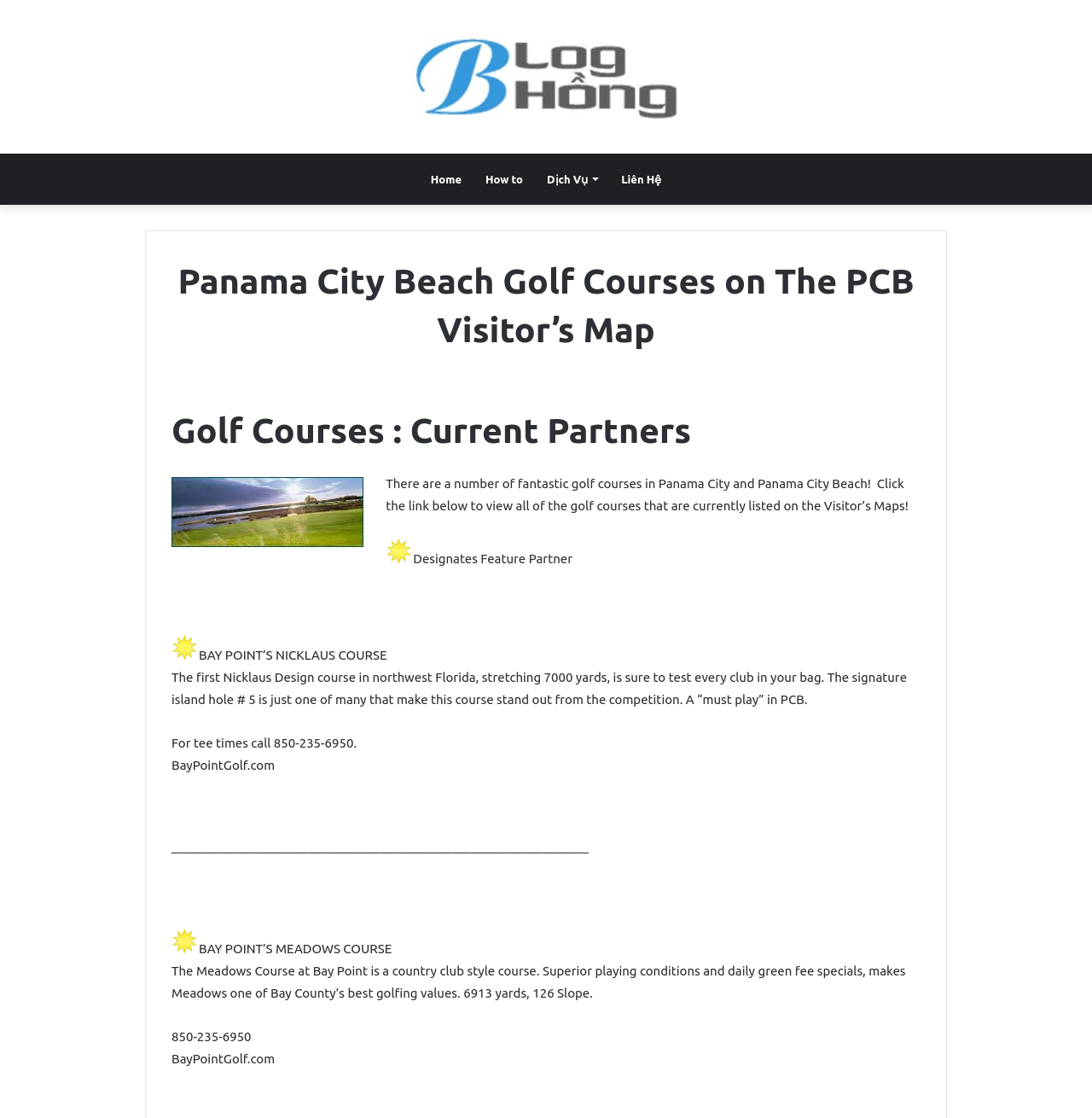Respond to the question with just a single word or phrase: 
What is the phone number to call for tee times at Bay Point?

850-235-6950